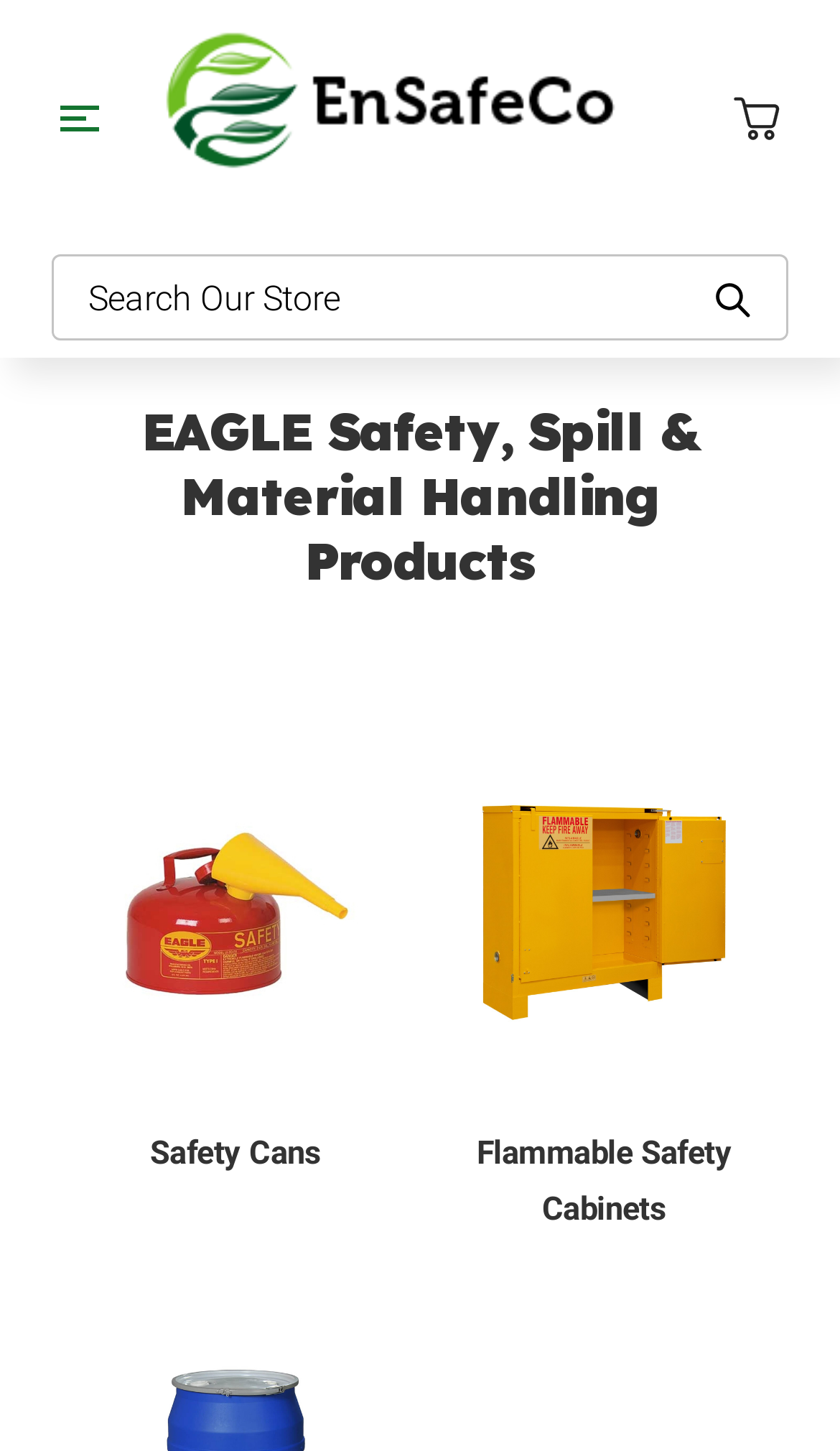Identify the bounding box coordinates for the element you need to click to achieve the following task: "Follow WordPress on Facebook". The coordinates must be four float values ranging from 0 to 1, formatted as [left, top, right, bottom].

None